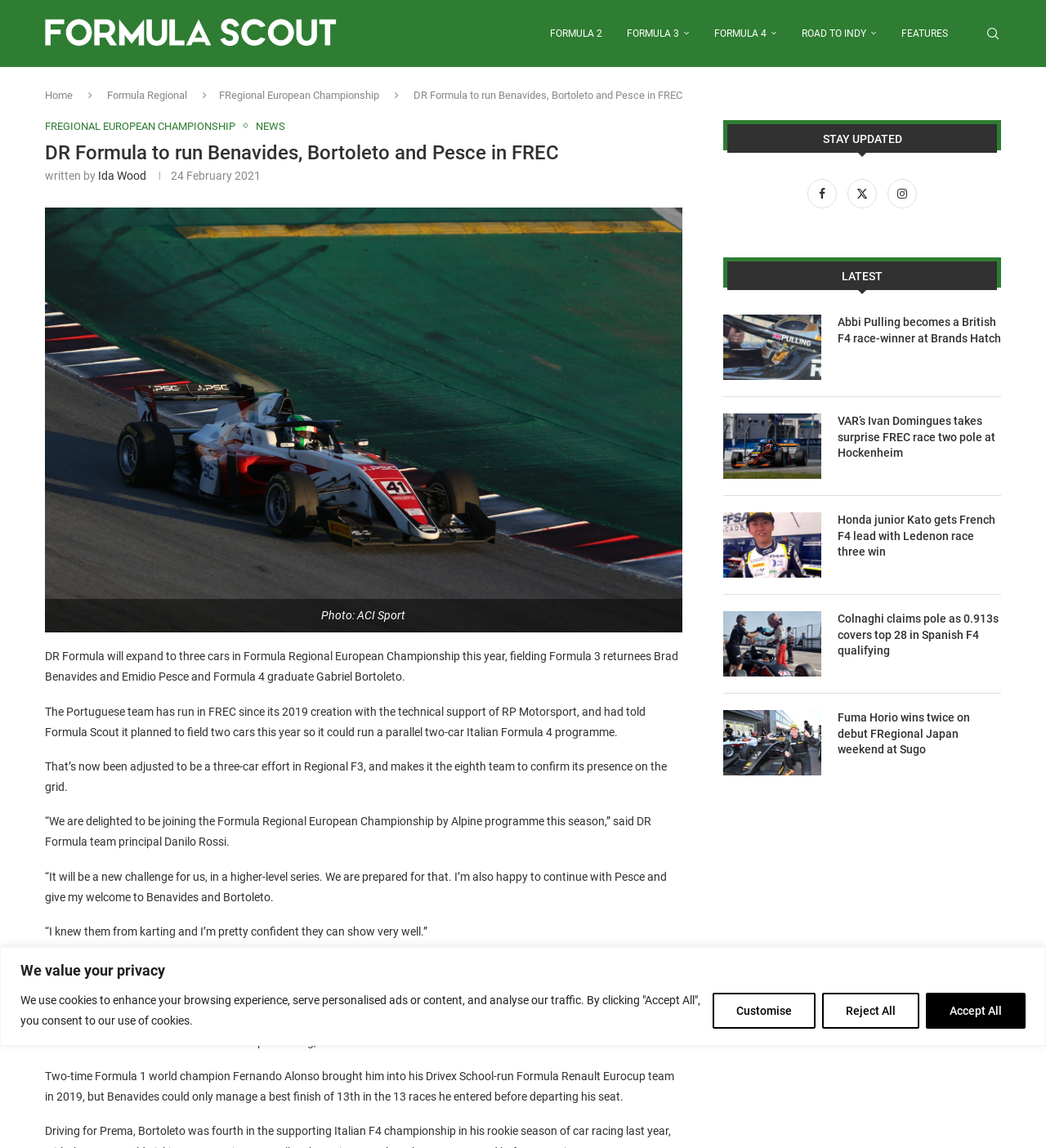Provide a short answer to the following question with just one word or phrase: How many drivers are mentioned in the article?

3